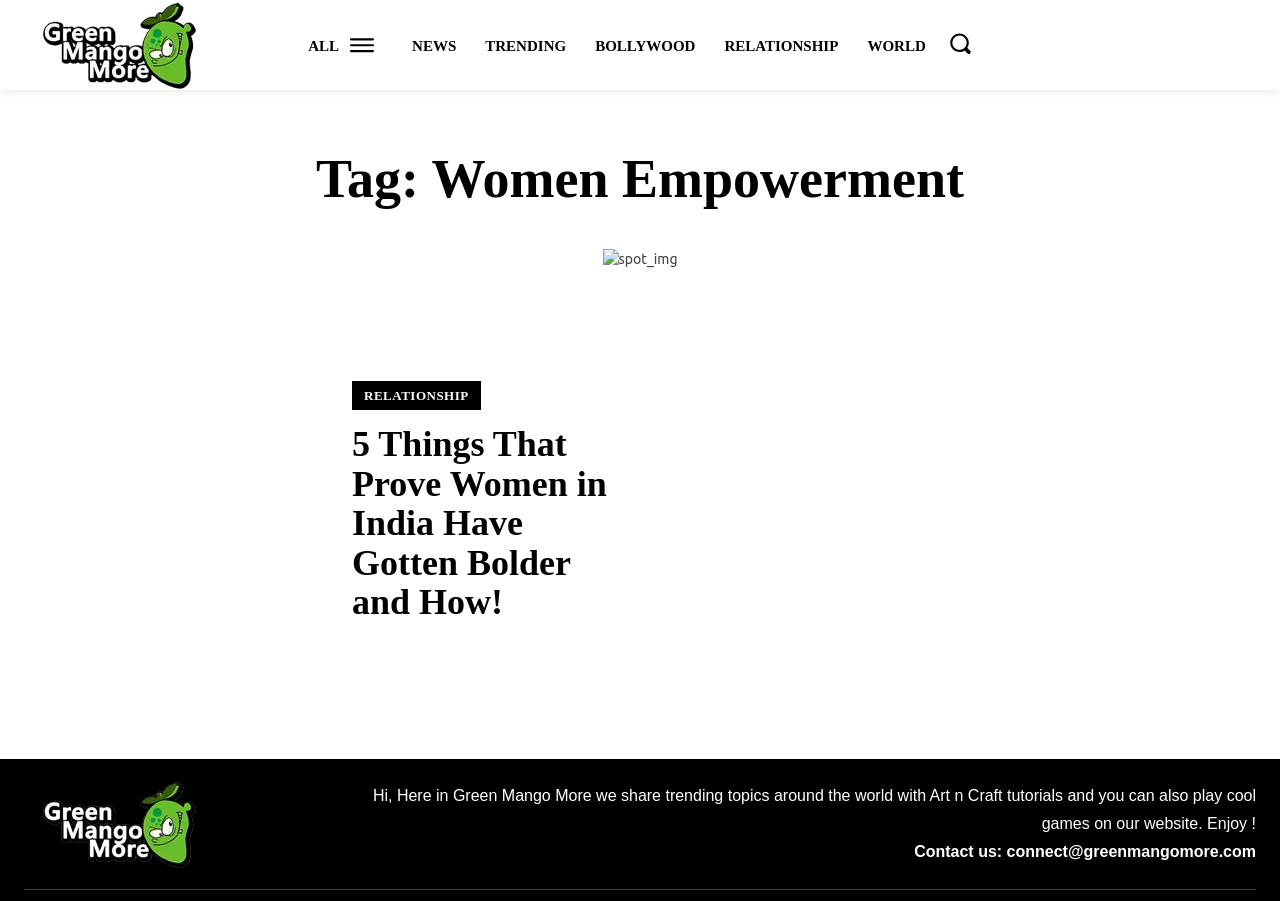Find the bounding box coordinates of the clickable area required to complete the following action: "Click the logo".

[0.019, 0.0, 0.166, 0.1]